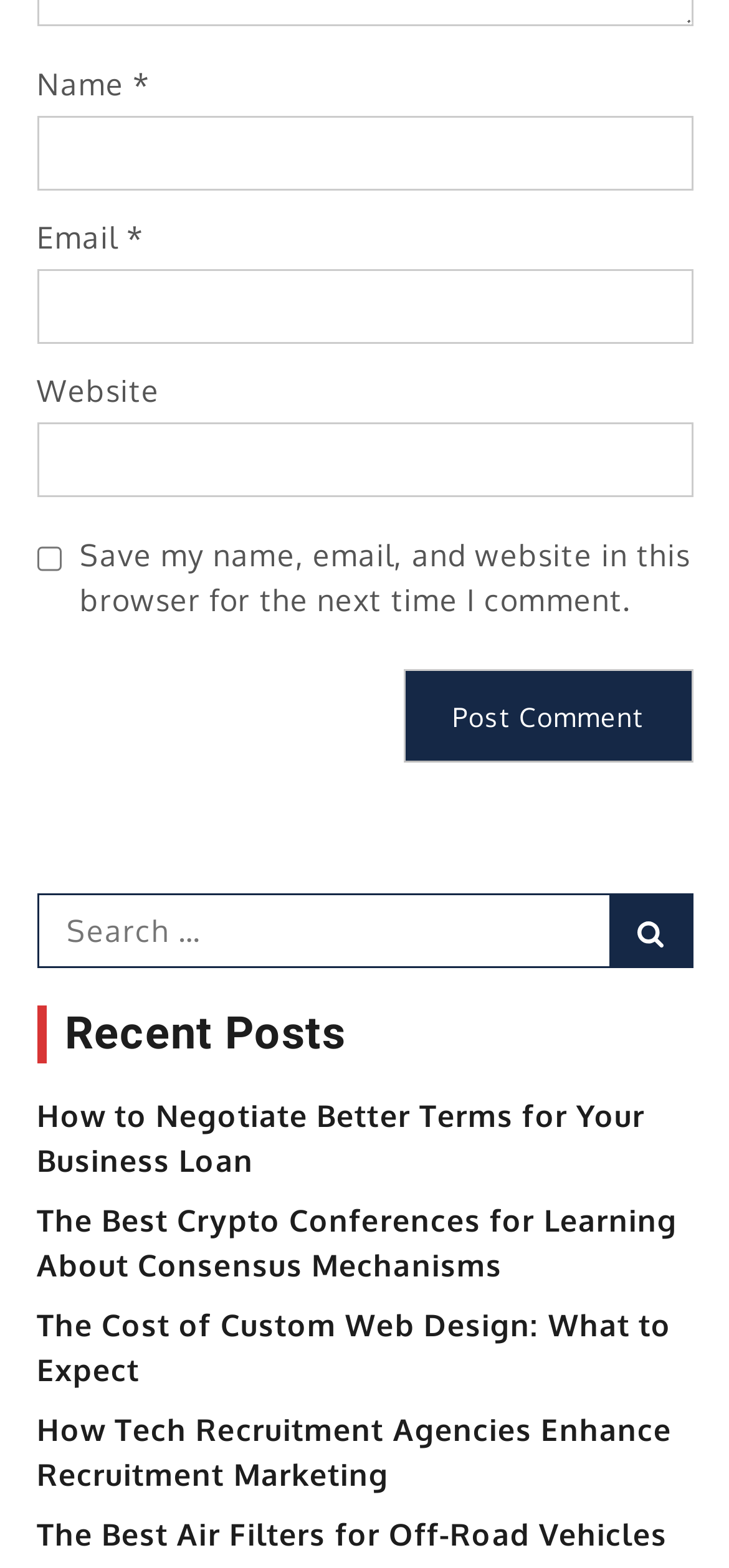Please reply with a single word or brief phrase to the question: 
What is the button 'Post Comment' used for?

Submit a comment